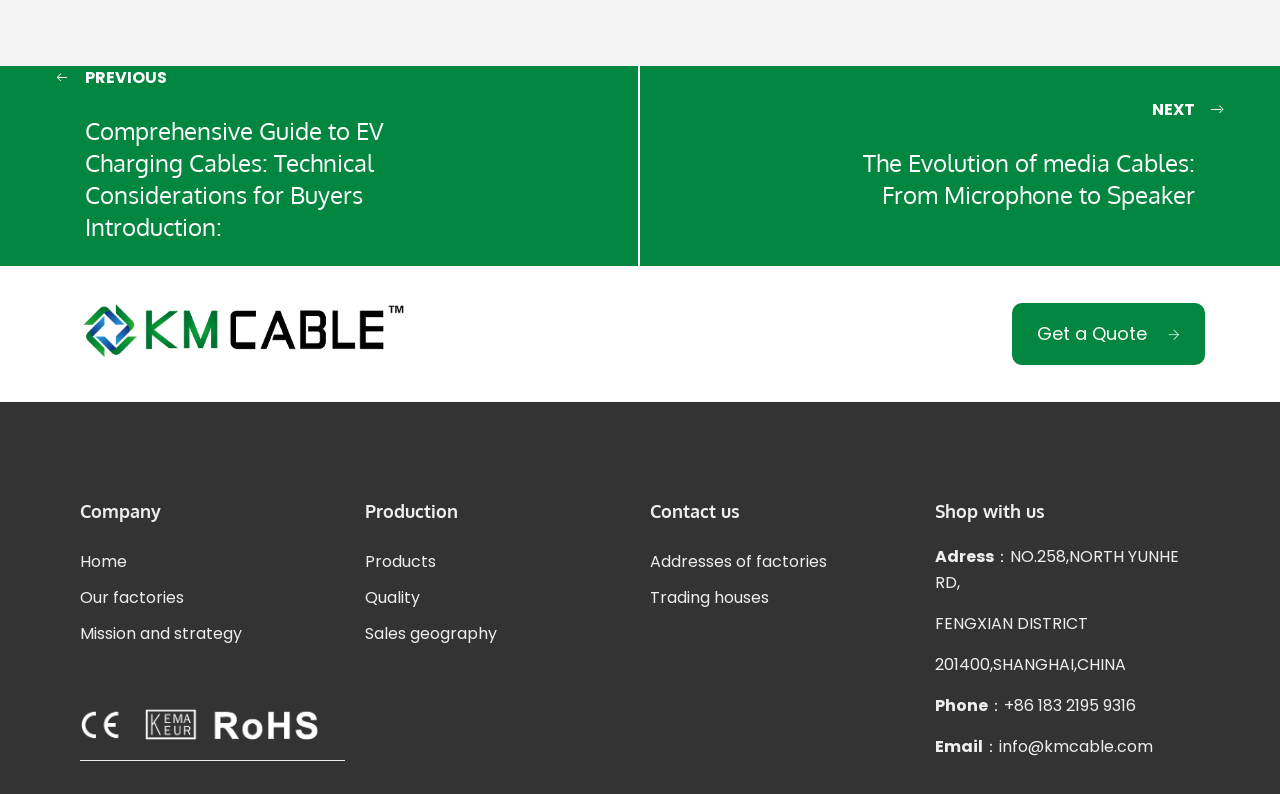What is the company's product category?
Give a single word or phrase as your answer by examining the image.

Cables